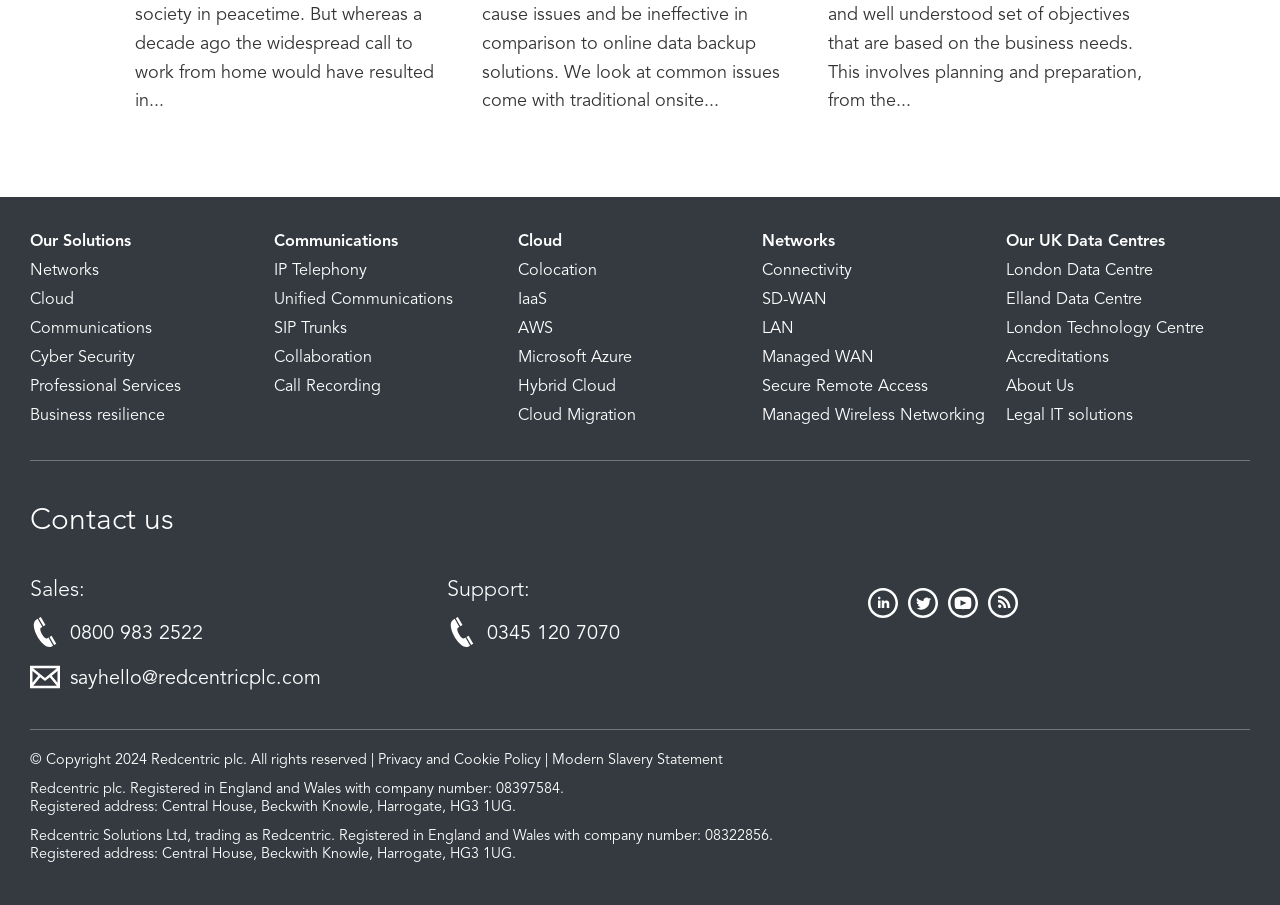What is the company registration number?
Using the image, answer in one word or phrase.

08397584